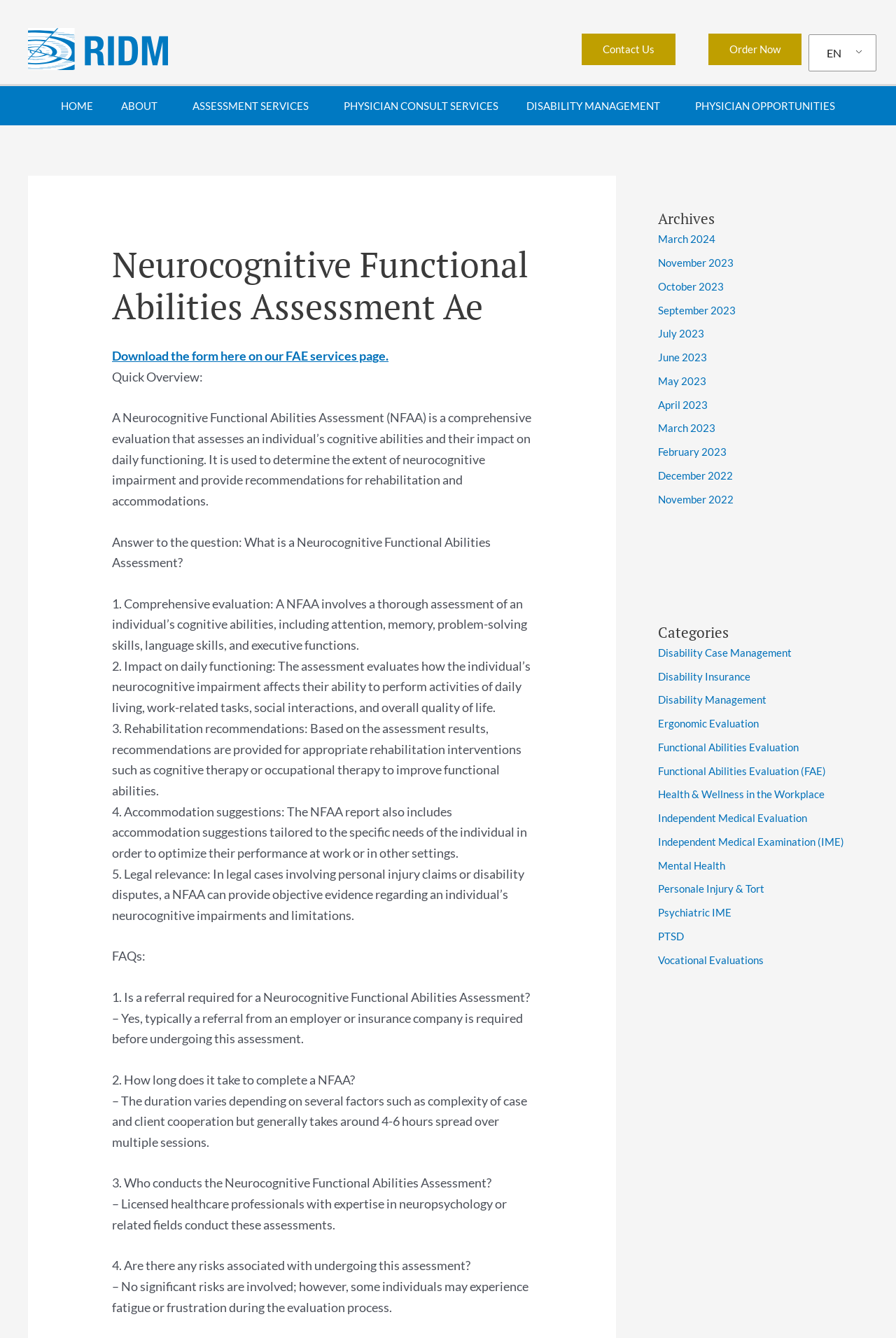Carefully examine the image and provide an in-depth answer to the question: How long does a NFAA typically take to complete?

According to the webpage, the duration of a Neurocognitive Functional Abilities Assessment varies depending on several factors such as complexity of case and client cooperation, but generally takes around 4-6 hours spread over multiple sessions.